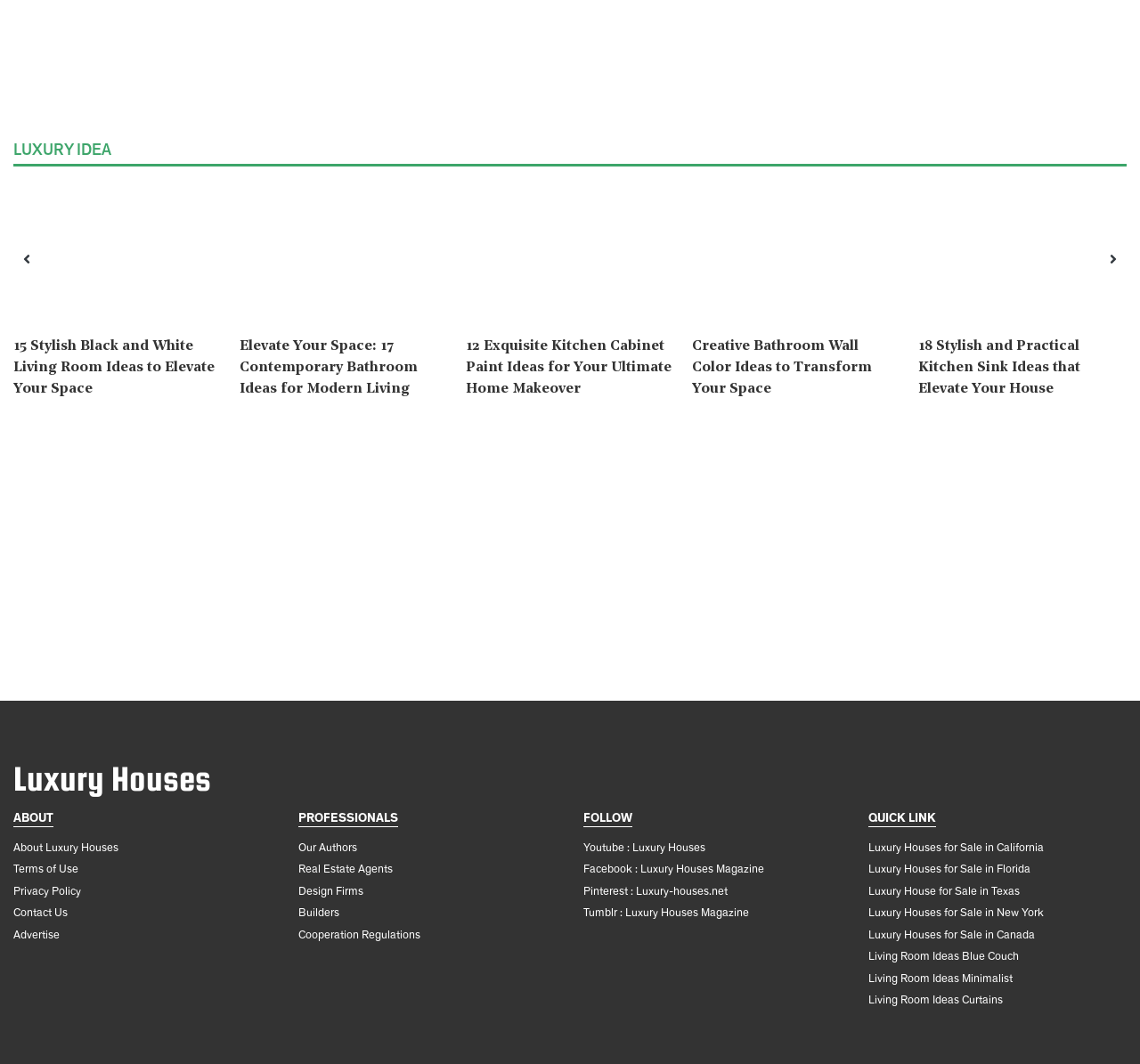Predict the bounding box coordinates of the area that should be clicked to accomplish the following instruction: "Click on the site logo". The bounding box coordinates should consist of four float numbers between 0 and 1, i.e., [left, top, right, bottom].

None